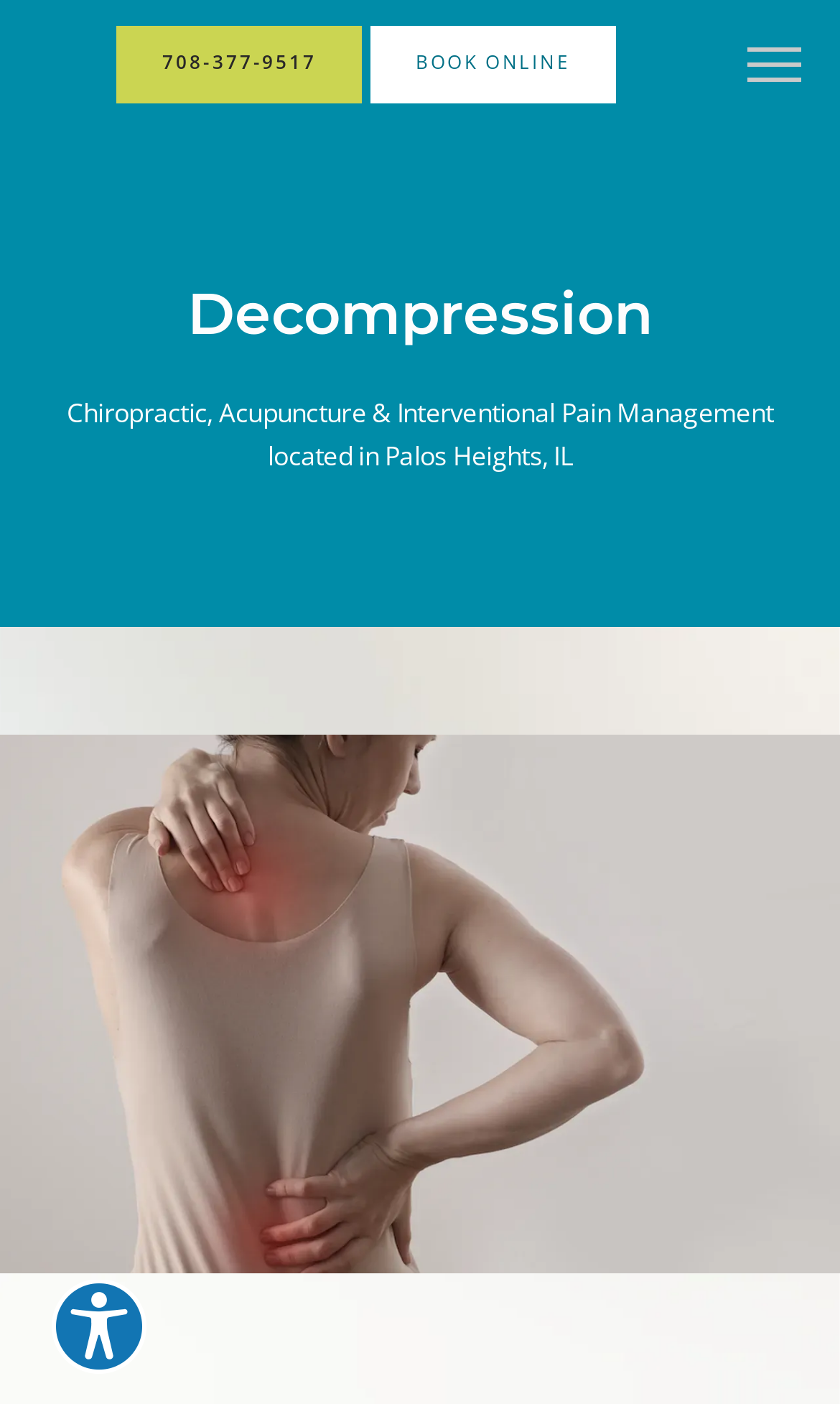Using the element description provided, determine the bounding box coordinates in the format (top-left x, top-left y, bottom-right x, bottom-right y). Ensure that all values are floating point numbers between 0 and 1. Element description: Privacy Policy

None